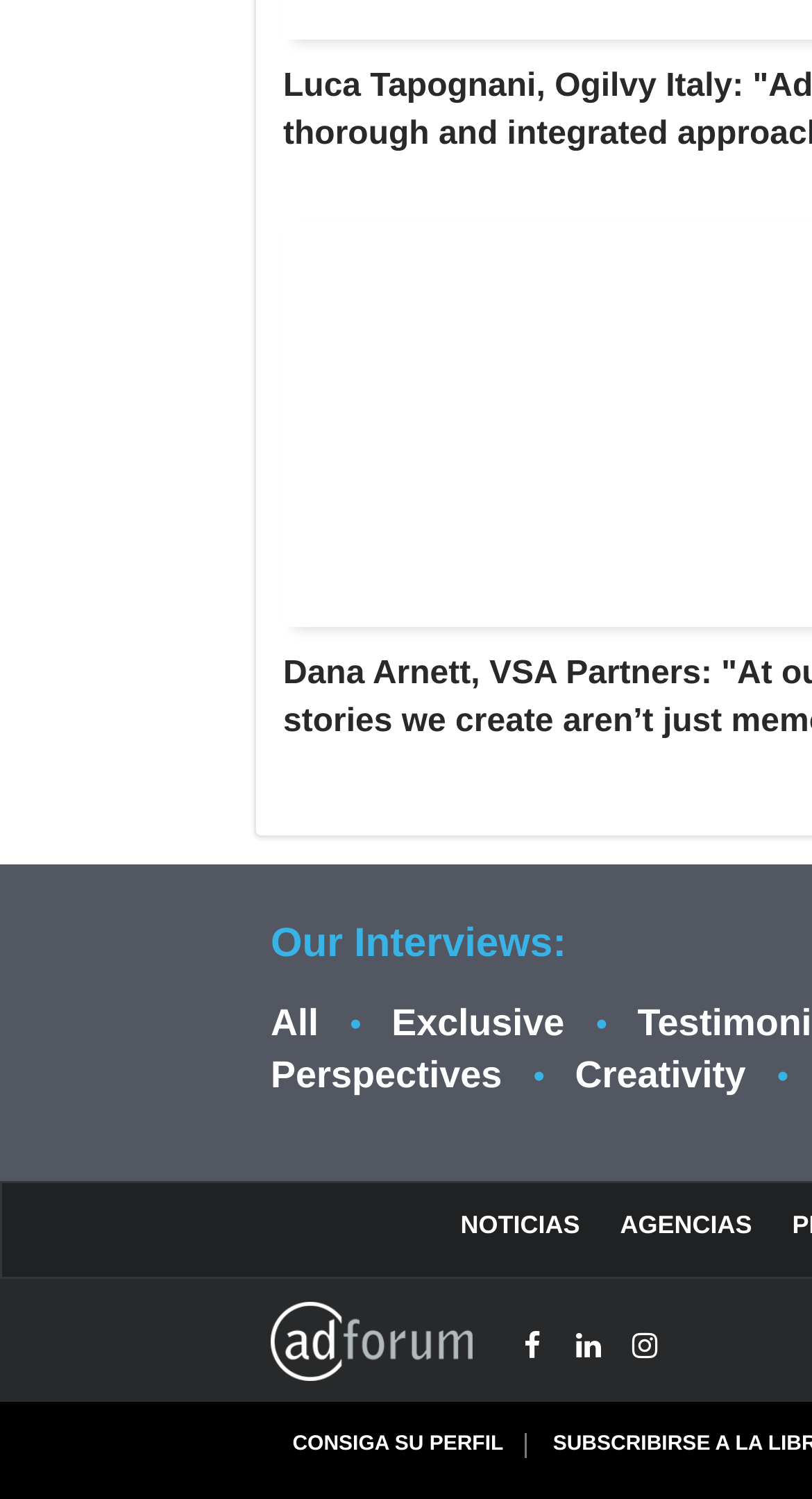Please provide a short answer using a single word or phrase for the question:
How many categories are under 'Our Interviews:'?

4